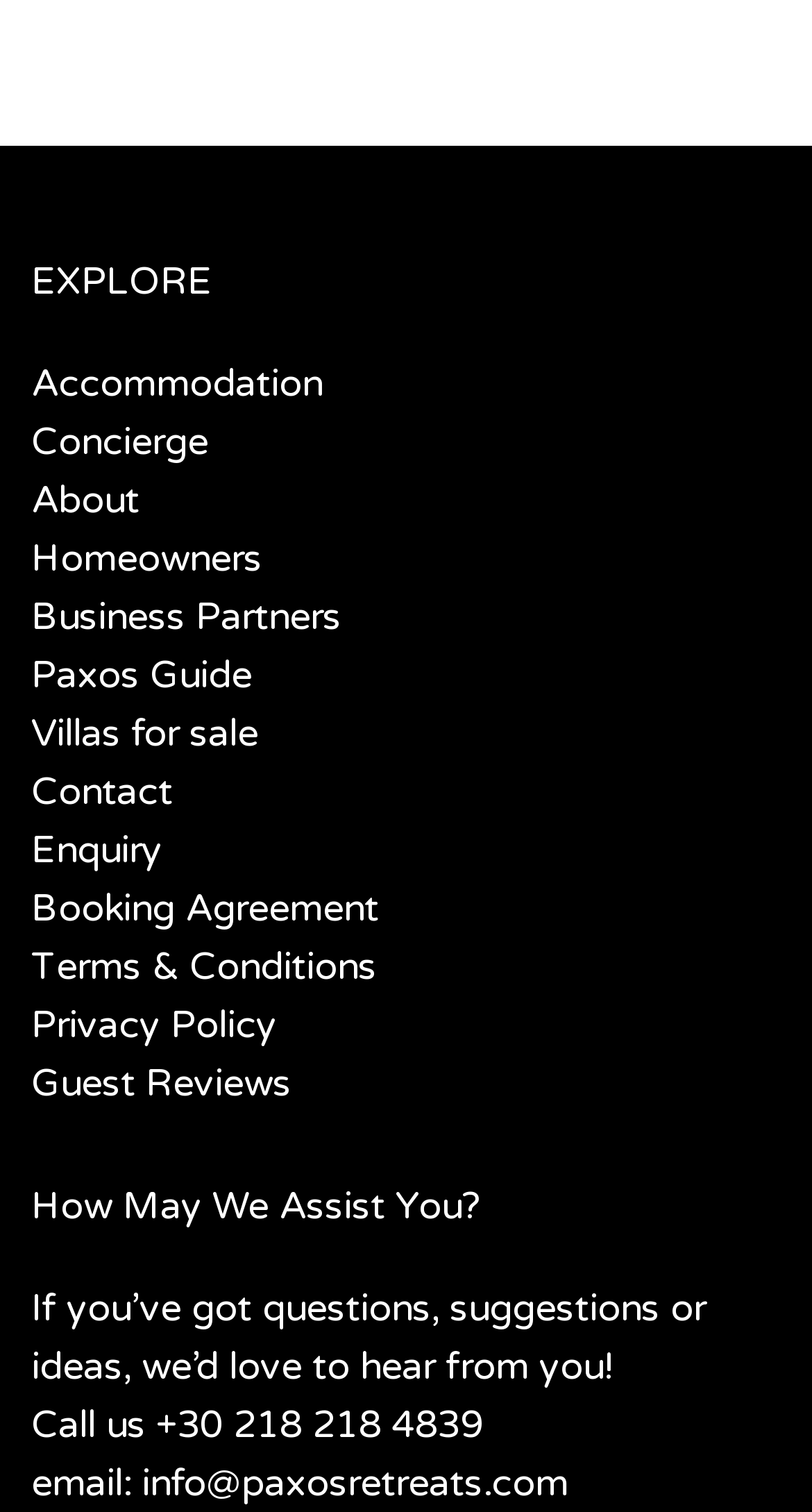What is the purpose of the website?
Please provide a single word or phrase answer based on the image.

Provide information and services